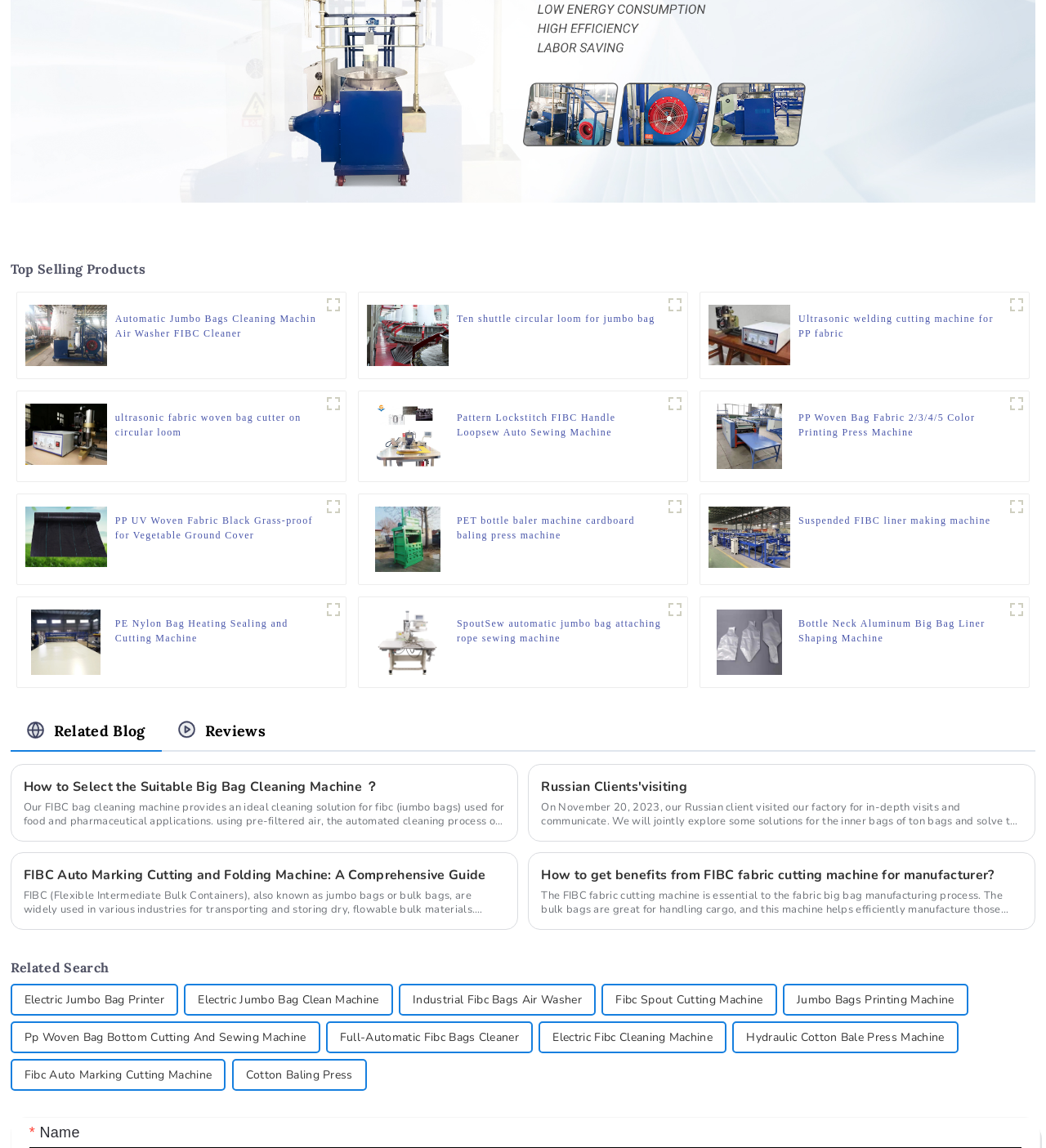Please answer the following question using a single word or phrase: What is the position of the link '2' in the second figure?

Top-left